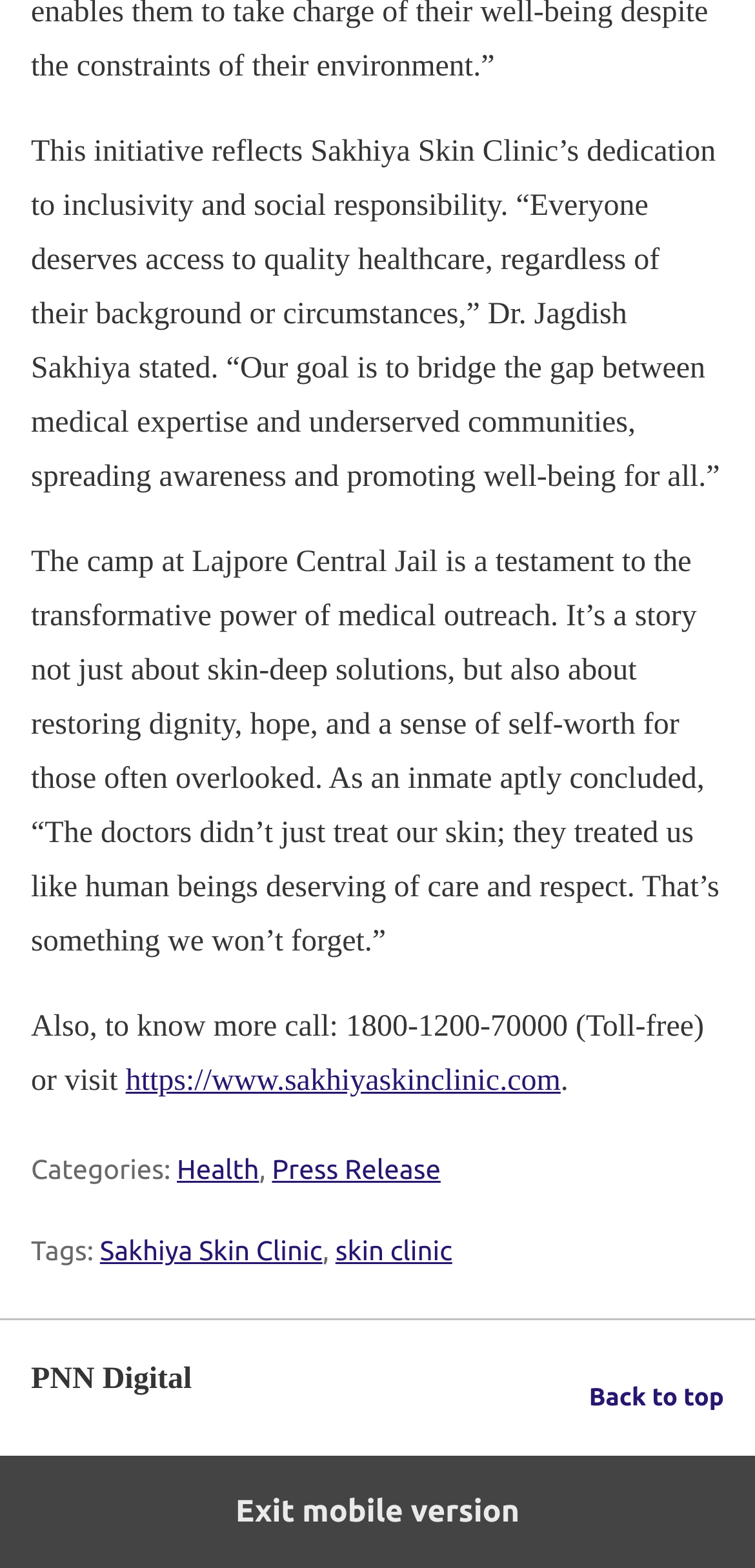What is the category of the article?
Refer to the image and provide a one-word or short phrase answer.

Health